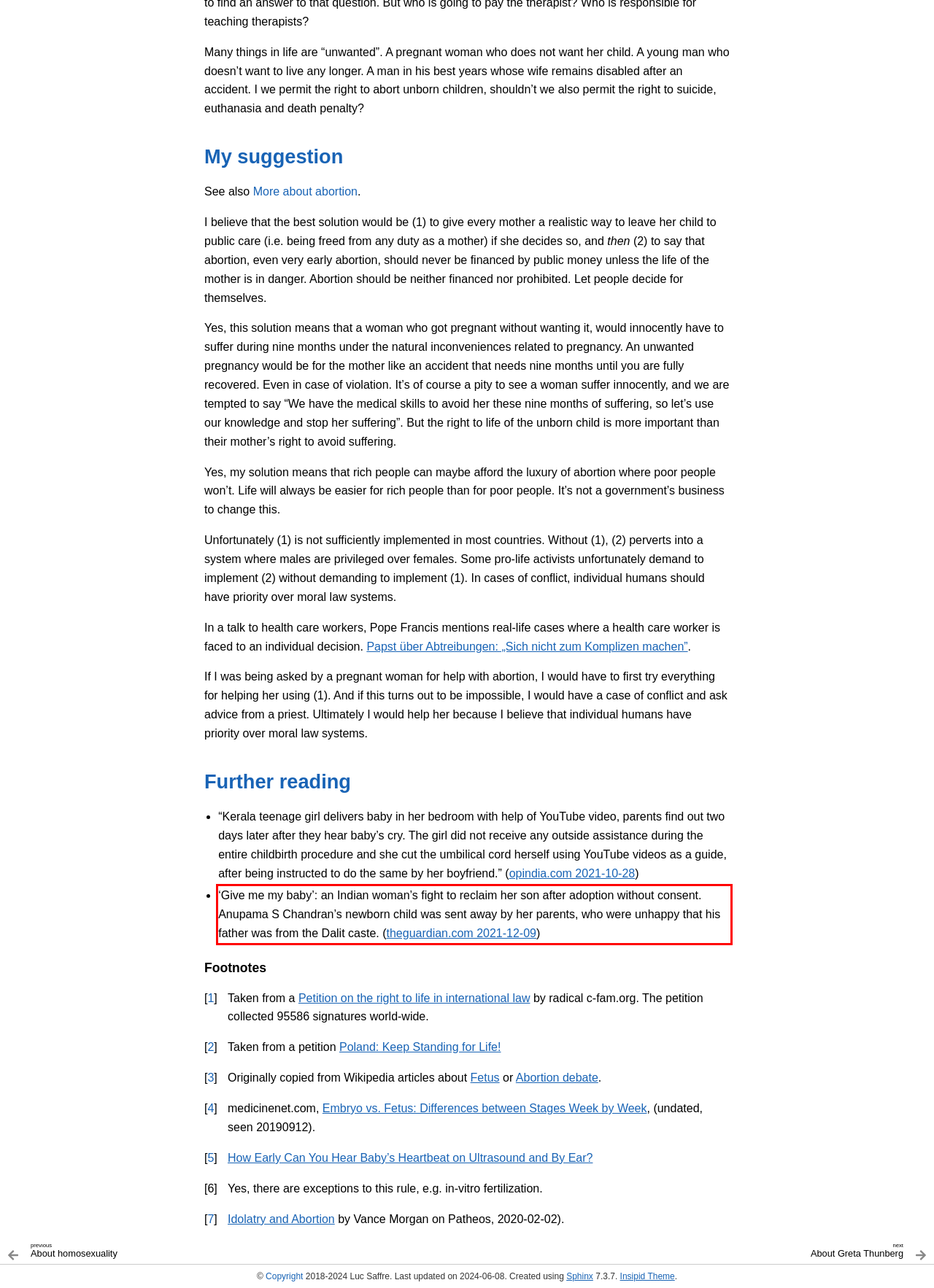In the given screenshot, locate the red bounding box and extract the text content from within it.

‘Give me my baby’: an Indian woman’s fight to reclaim her son after adoption without consent. Anupama S Chandran’s newborn child was sent away by her parents, who were unhappy that his father was from the Dalit caste. (theguardian.com 2021-12-09)